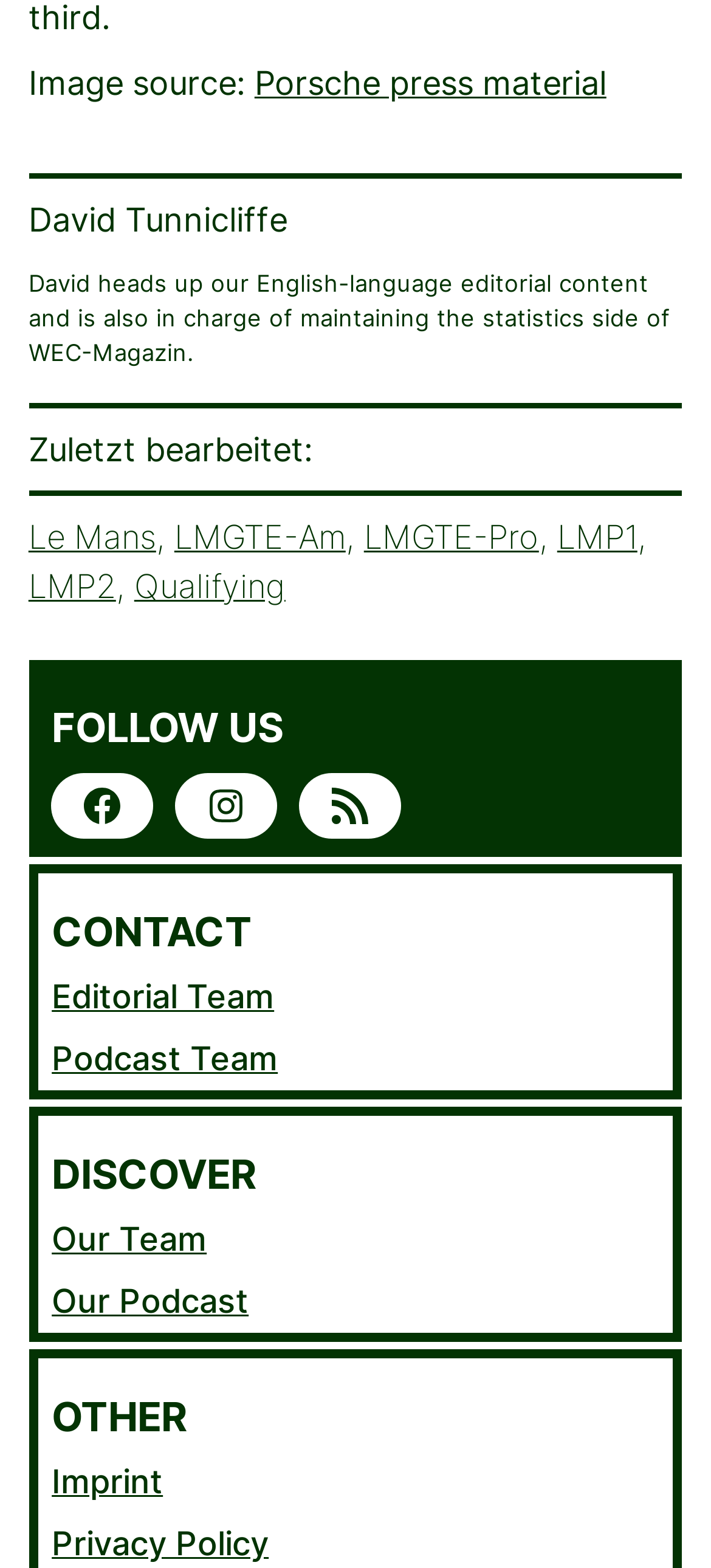Based on the element description, predict the bounding box coordinates (top-left x, top-left y, bottom-right x, bottom-right y) for the UI element in the screenshot: Porsche press material

[0.358, 0.041, 0.853, 0.065]